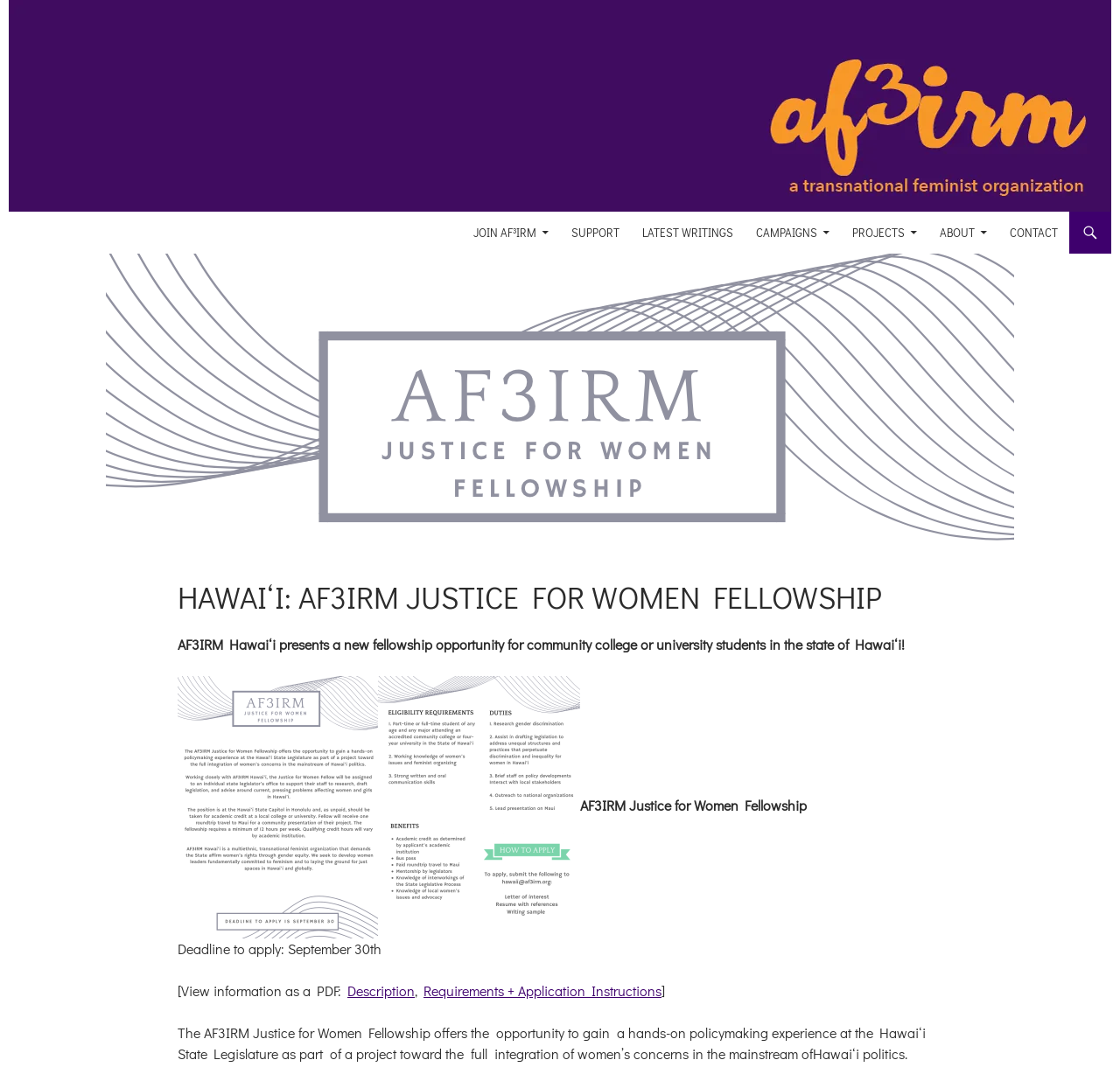What is the name of the organization offering the fellowship?
Look at the screenshot and respond with a single word or phrase.

AF3IRM